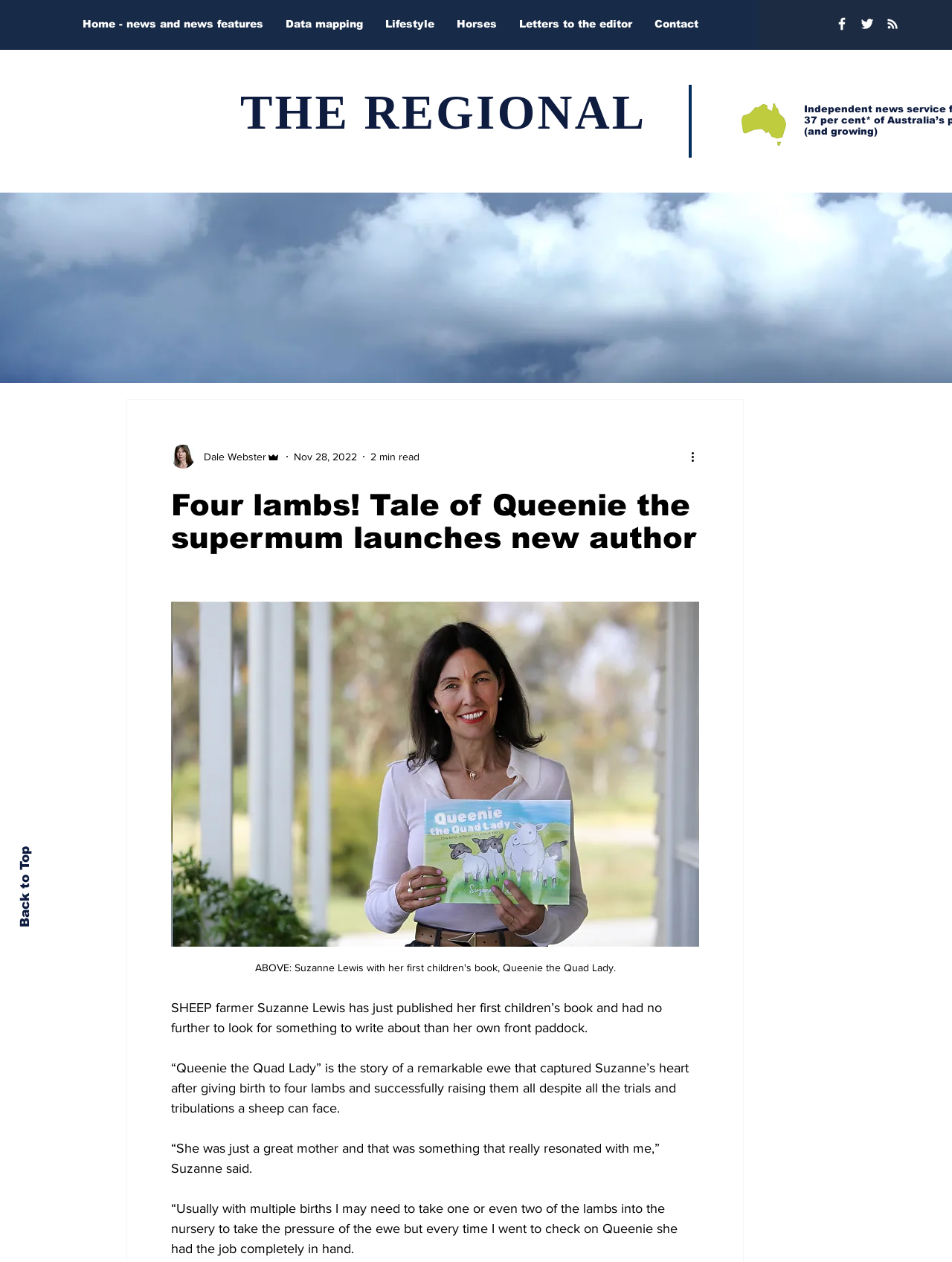What is the name of the author who published a children's book?
Using the image, elaborate on the answer with as much detail as possible.

The answer can be found in the text 'SHEEP farmer Suzanne Lewis has just published her first children’s book...' which indicates that Suzanne Lewis is the author who published a children's book.